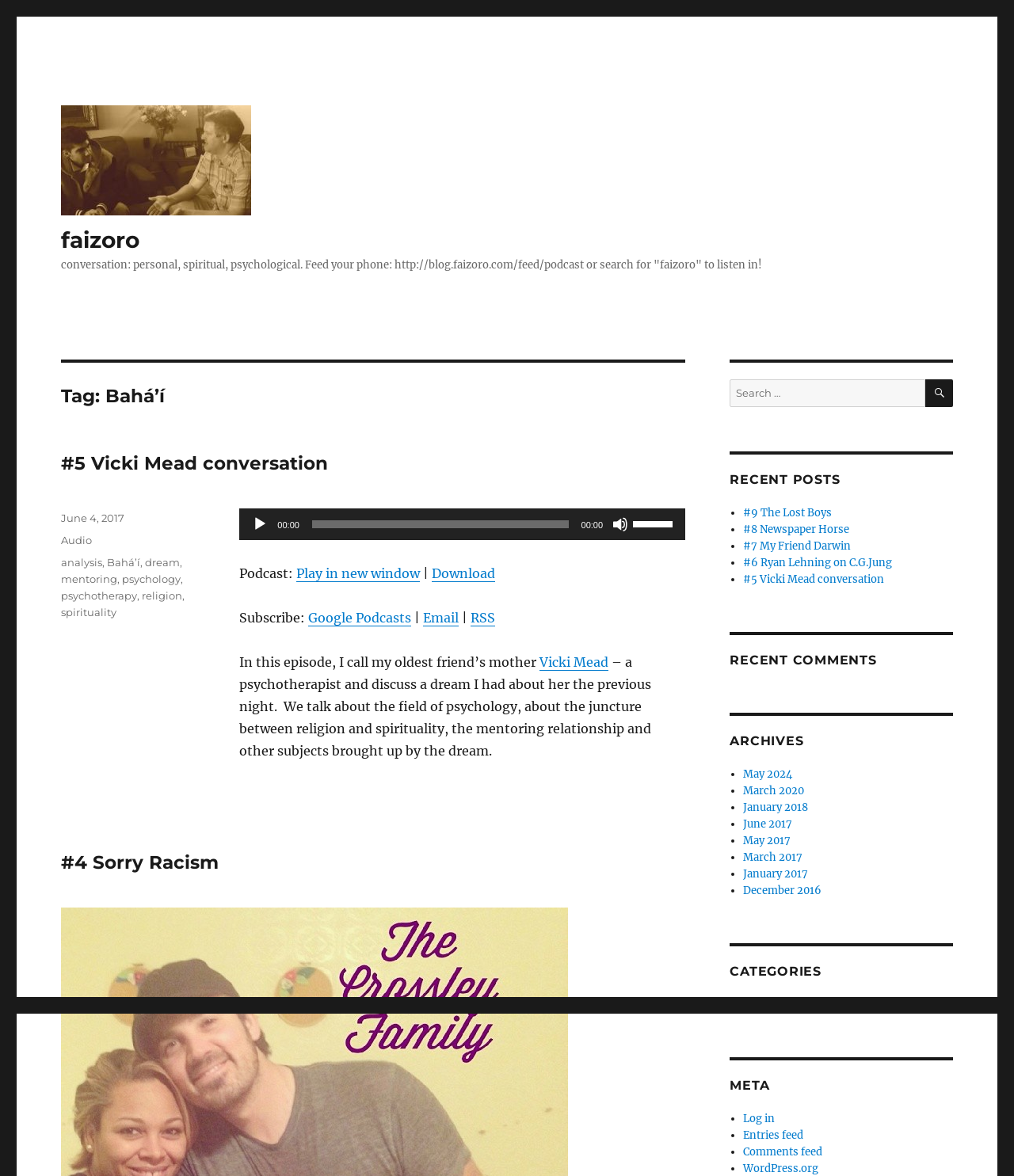Kindly respond to the following question with a single word or a brief phrase: 
What is the topic of the conversation?

Bahá’í